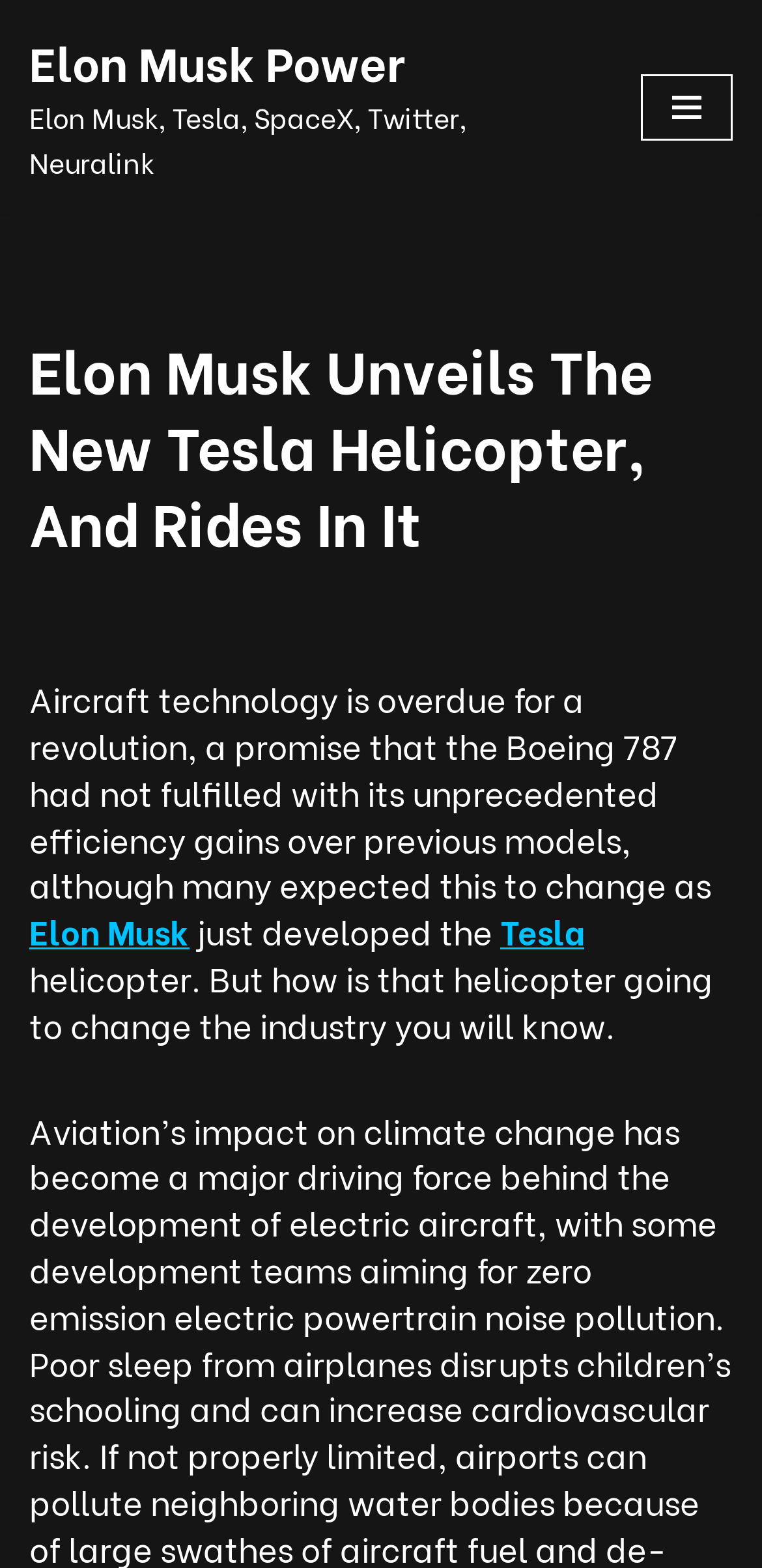What is the topic of the article?
Craft a detailed and extensive response to the question.

The webpage's main heading is 'Elon Musk Unveils The New Tesla Helicopter, And Rides In It', and the text below it discusses Elon Musk and his company Tesla developing a helicopter. Therefore, the topic of the article is Elon Musk and his helicopter.